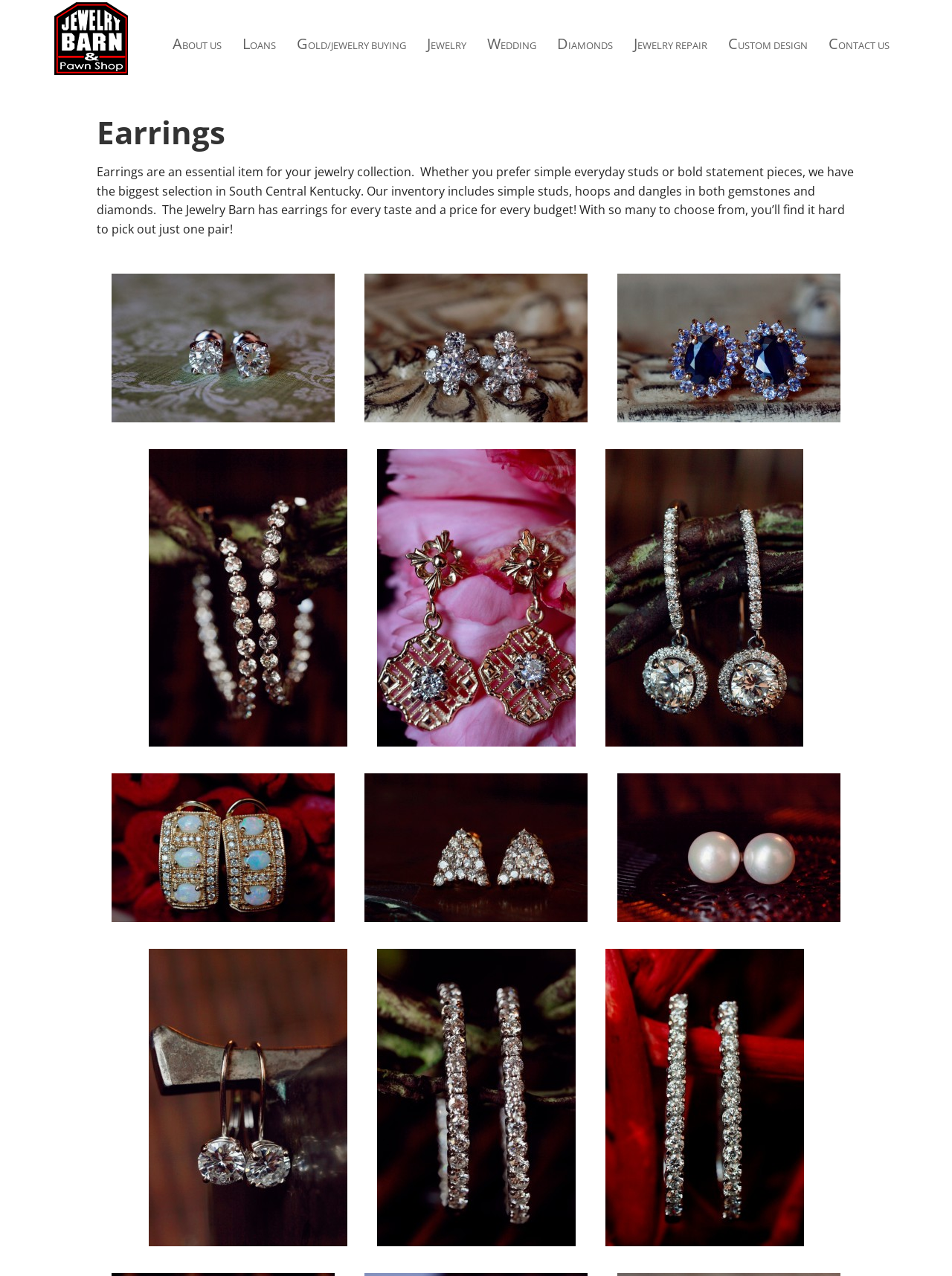Please identify the bounding box coordinates of the area I need to click to accomplish the following instruction: "Read more about the About page".

None